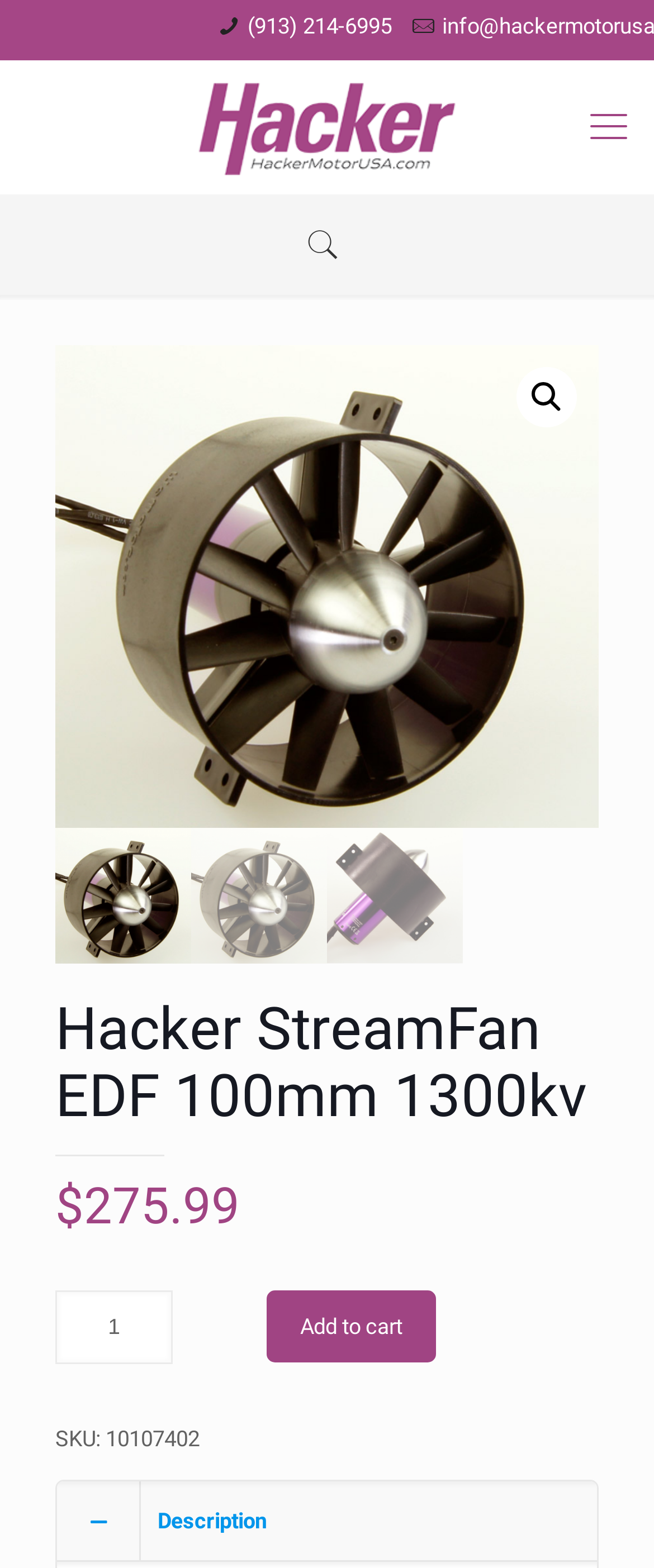What is the section below the product details labeled as?
Please respond to the question thoroughly and include all relevant details.

The section below the product details is labeled as 'Description'. This is inferred from the text at the top of the section, which says 'Description'.